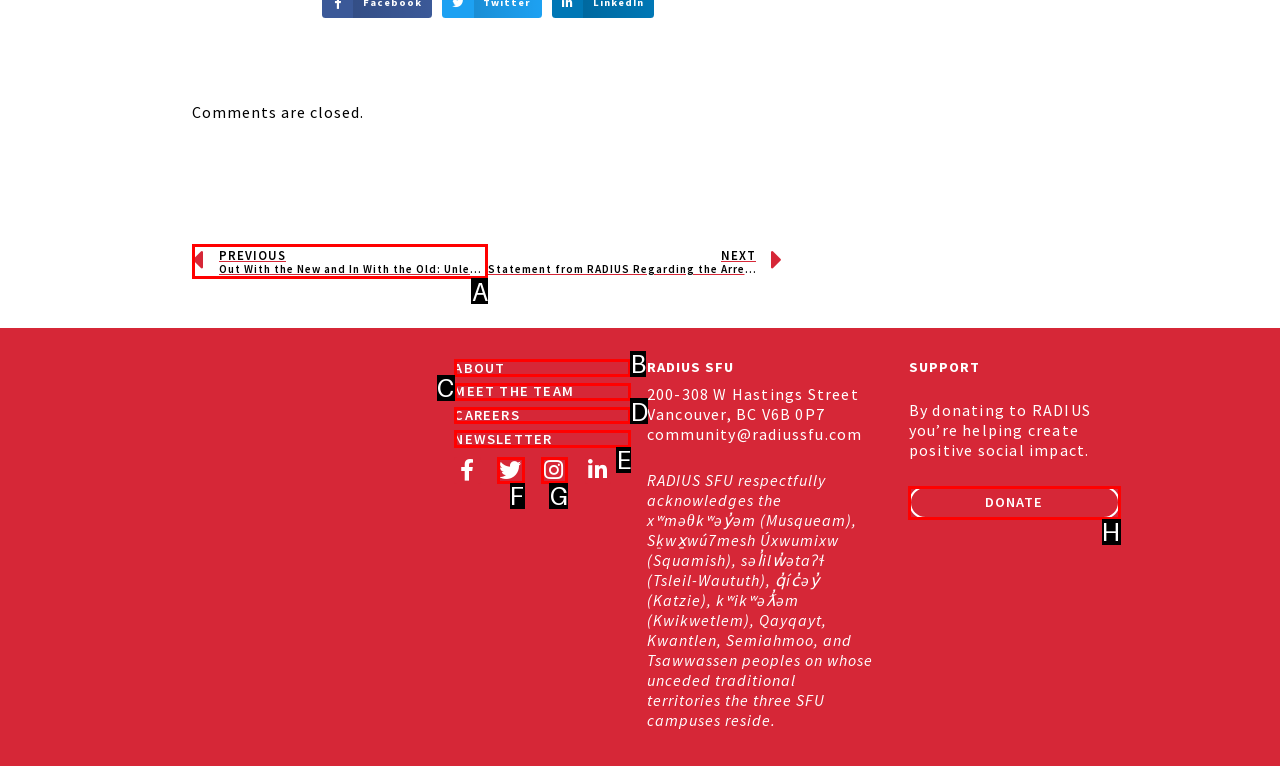Tell me which letter corresponds to the UI element that should be clicked to fulfill this instruction: donate to RADIUS
Answer using the letter of the chosen option directly.

H